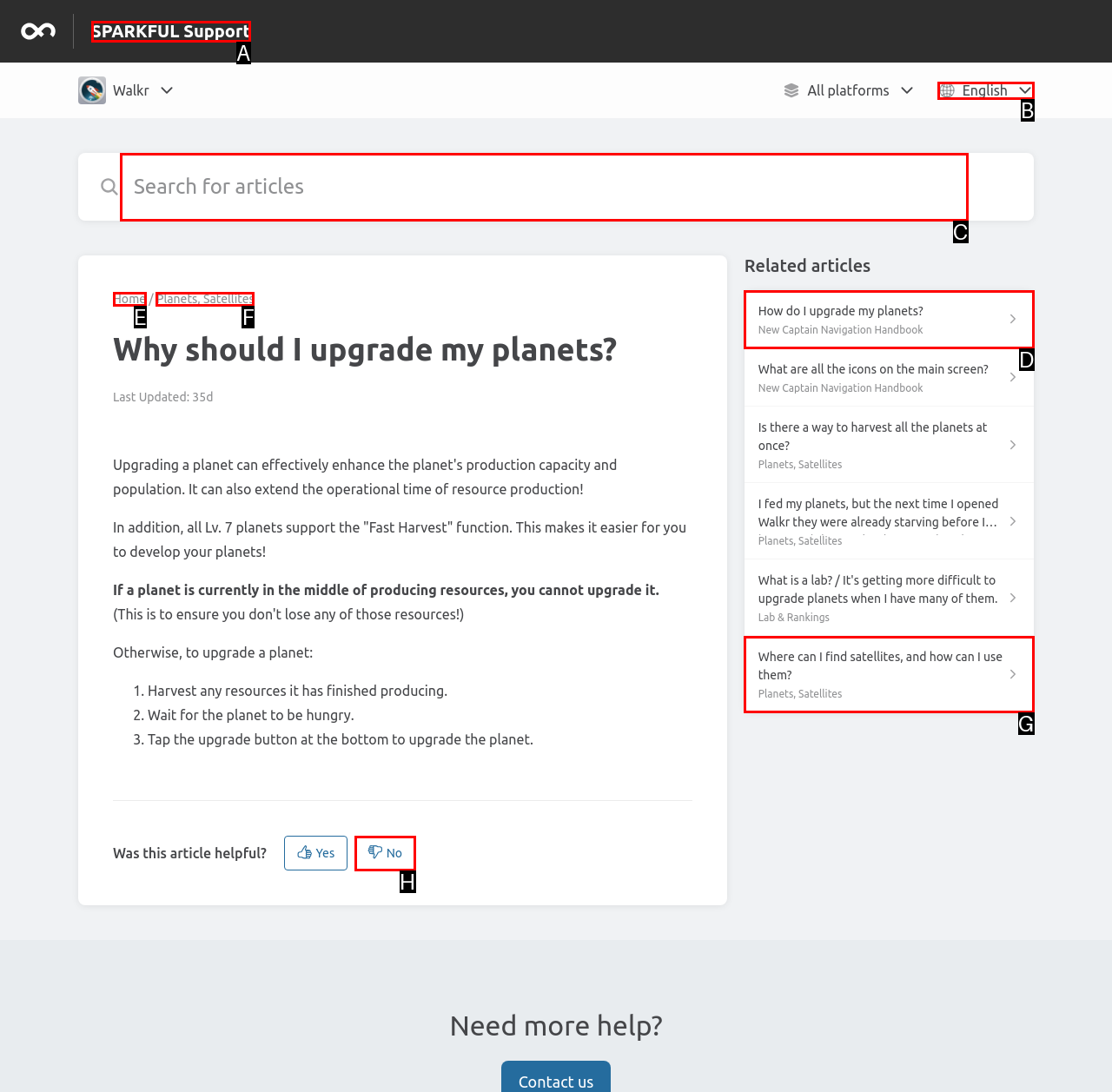Match the option to the description: English
State the letter of the correct option from the available choices.

B